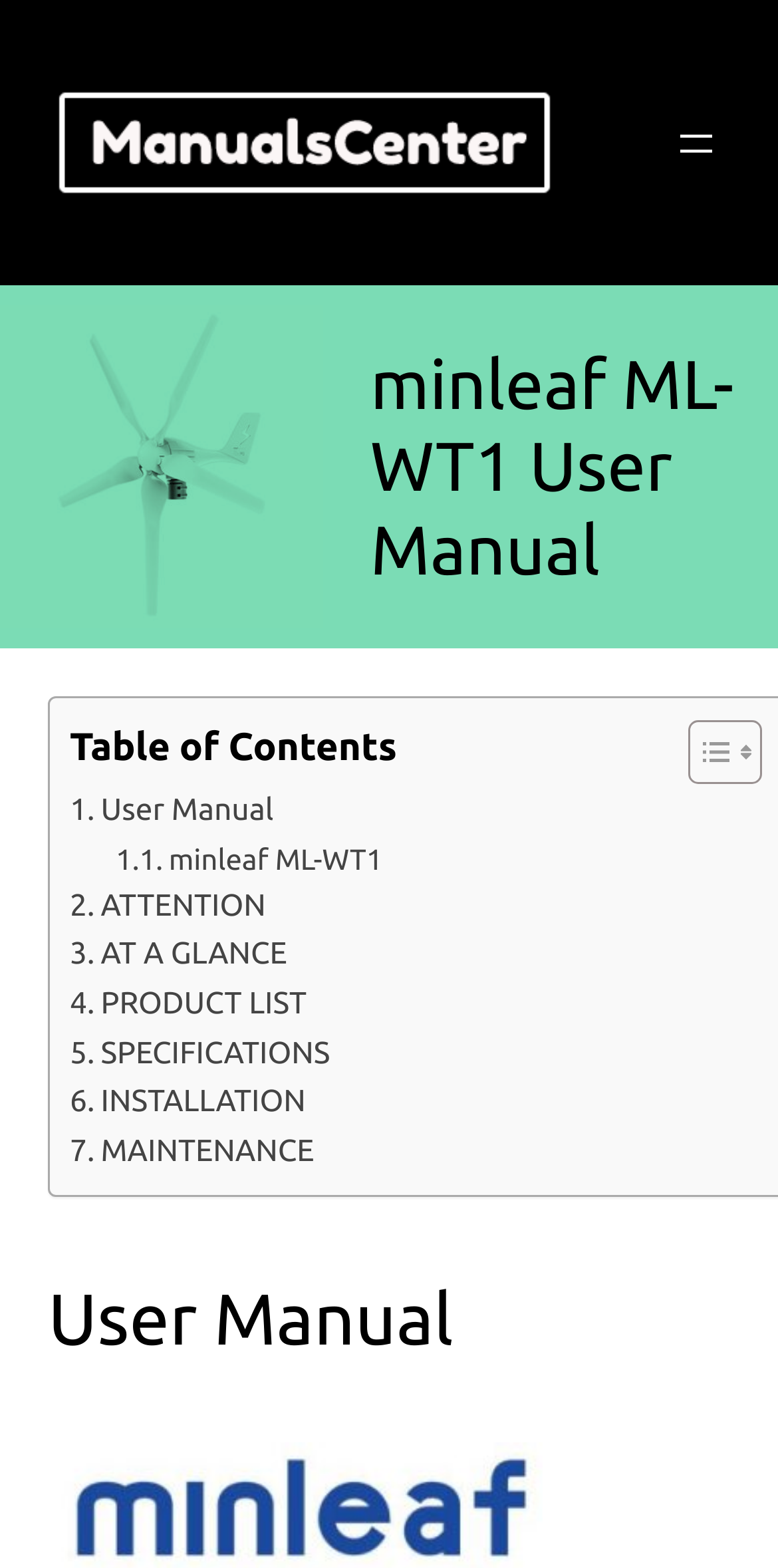Specify the bounding box coordinates (top-left x, top-left y, bottom-right x, bottom-right y) of the UI element in the screenshot that matches this description: MAINTENANCE

[0.09, 0.718, 0.404, 0.75]